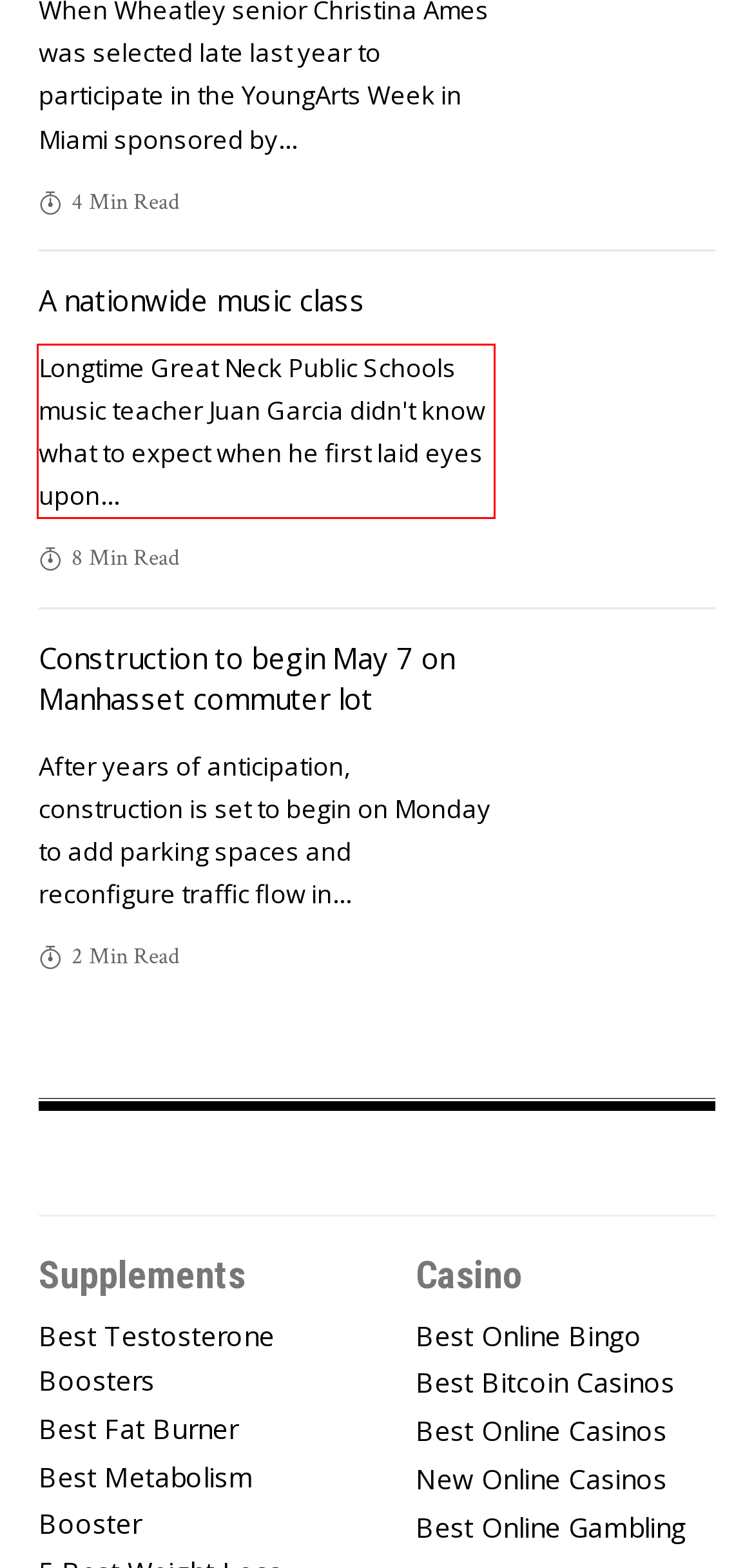You are looking at a screenshot of a webpage with a red rectangle bounding box. Use OCR to identify and extract the text content found inside this red bounding box.

Longtime Great Neck Public Schools music teacher Juan Garcia didn't know what to expect when he first laid eyes upon…